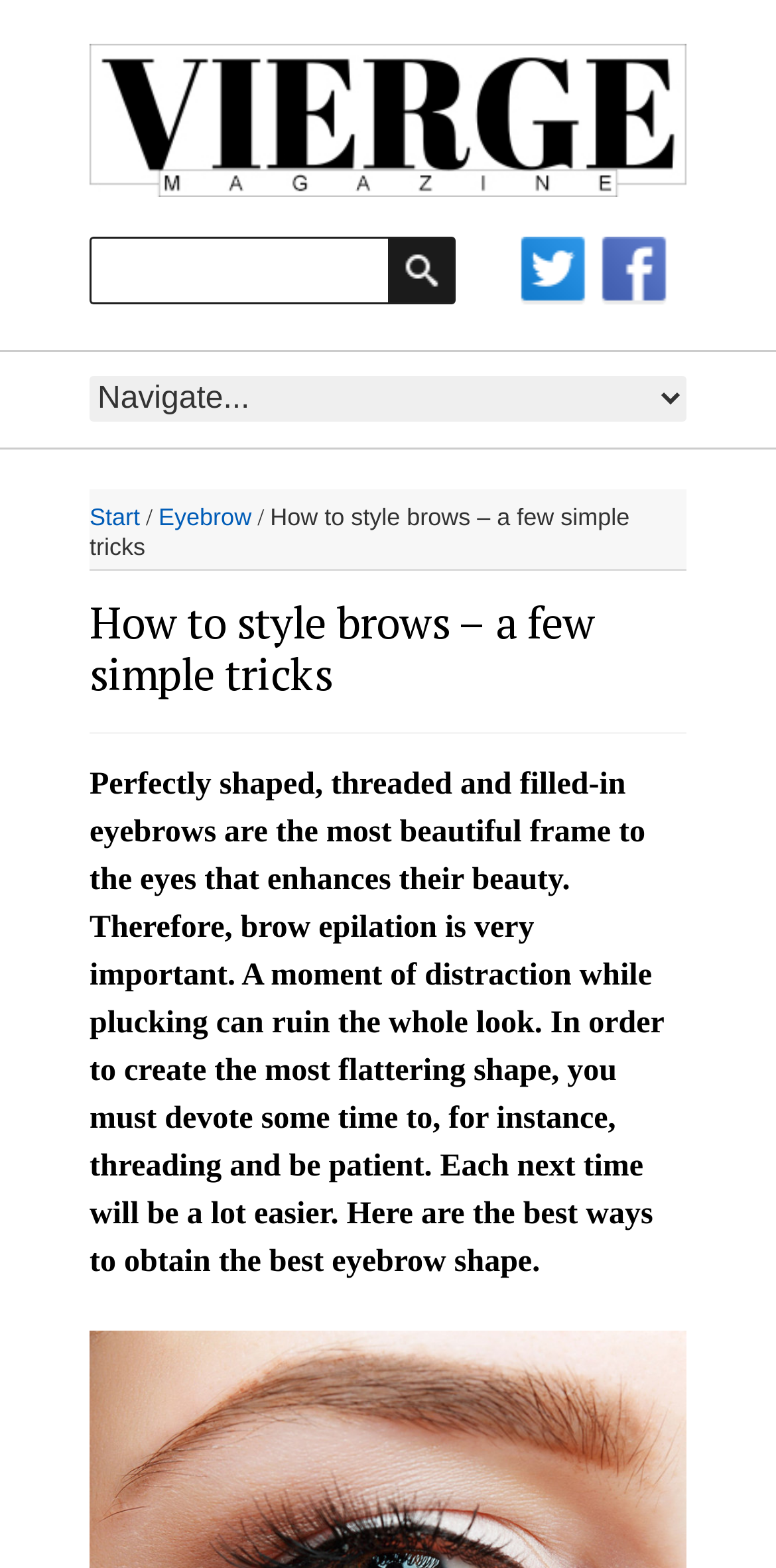Provide a one-word or brief phrase answer to the question:
What is the website's logo?

Vierge